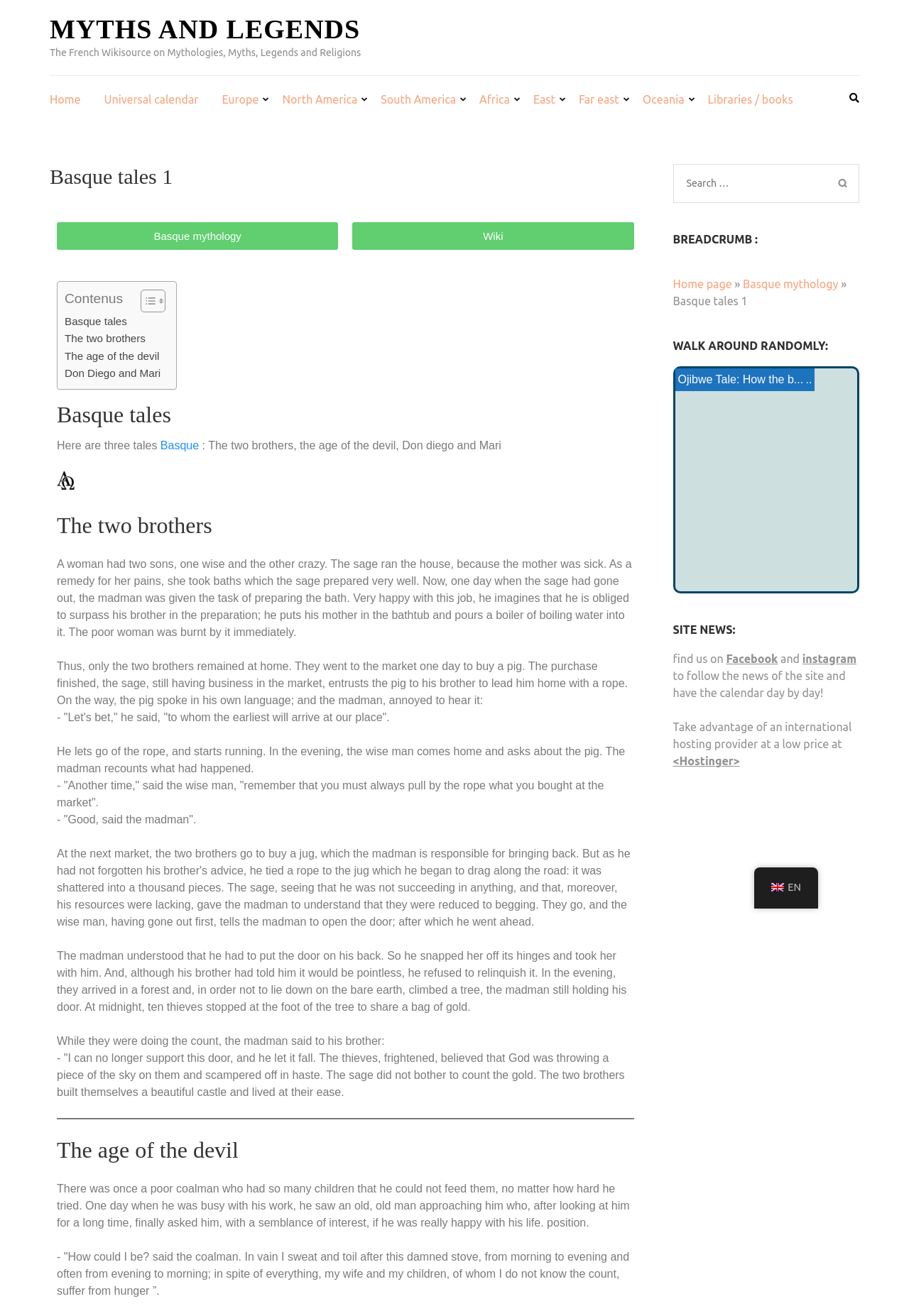Please answer the following question using a single word or phrase: What is the text above the search box?

BREADCRUMB :